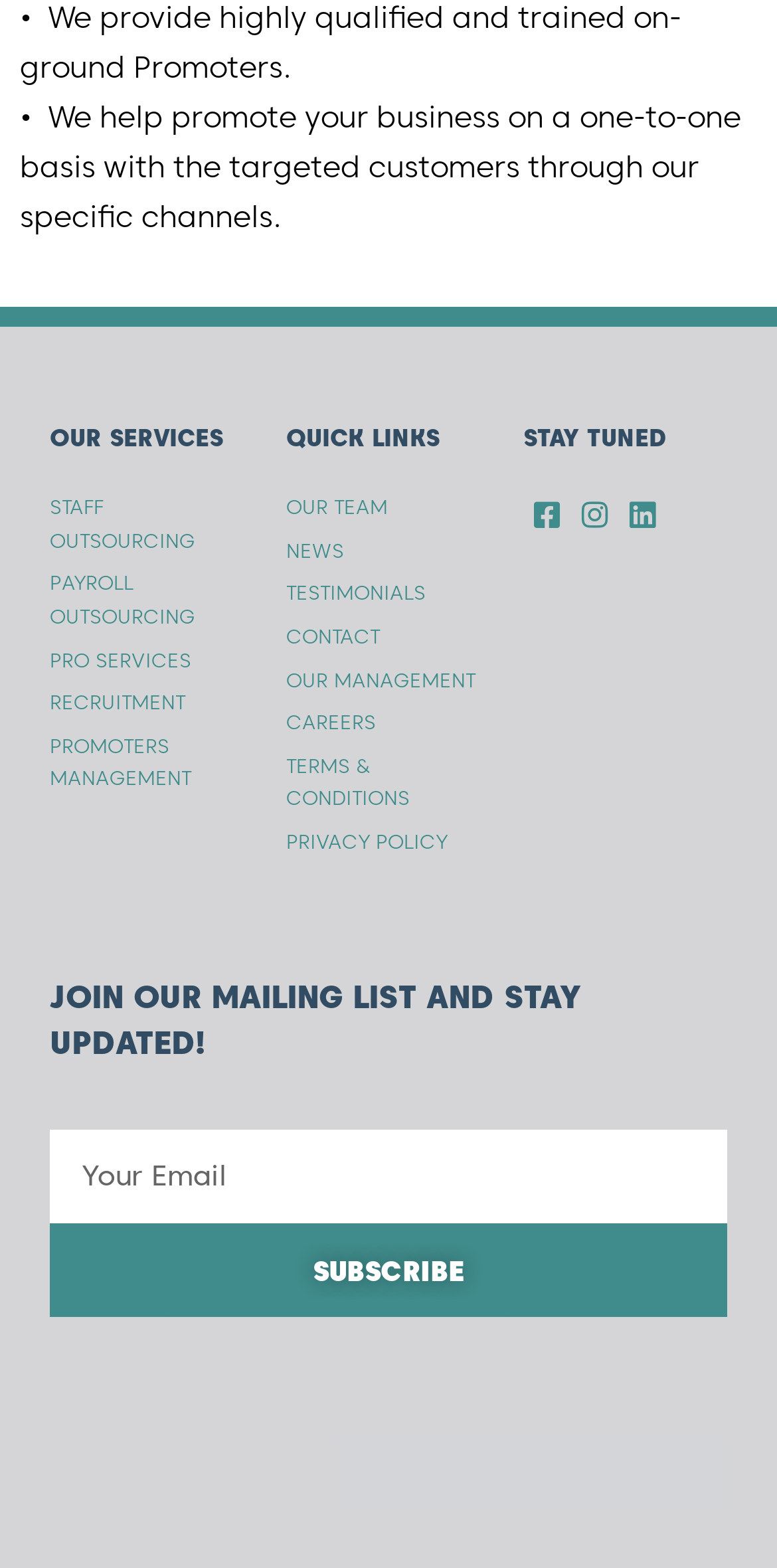With reference to the image, please provide a detailed answer to the following question: How many links are there under QUICK LINKS?

There are 7 links under the 'QUICK LINKS' heading, which are OUR TEAM, NEWS, TESTIMONIALS, CONTACT, OUR MANAGEMENT, CAREERS, and TERMS & CONDITIONS.